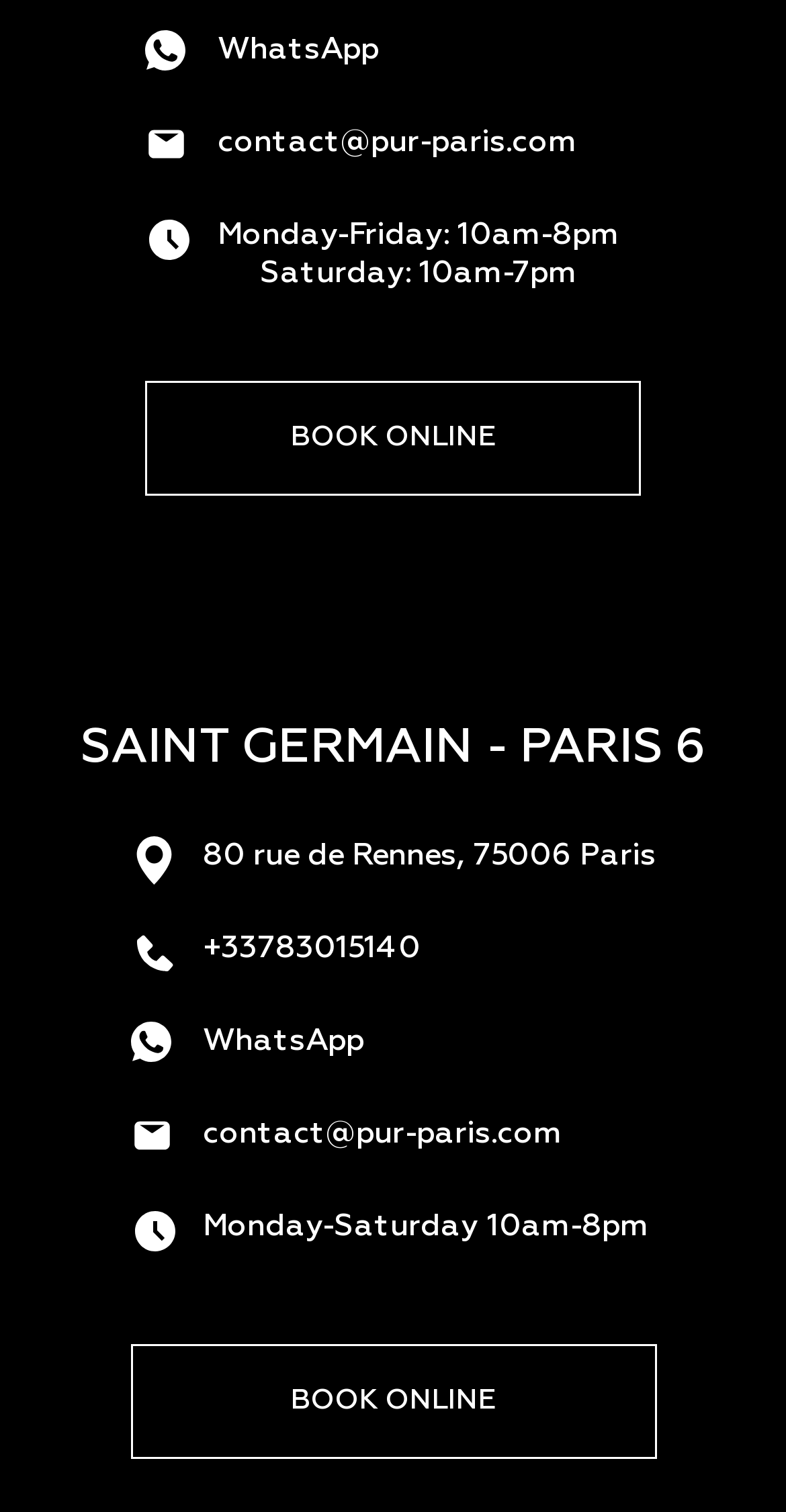How many 'BOOK ONLINE' links are there on the webpage?
Please provide a comprehensive answer based on the visual information in the image.

I counted the number of 'BOOK ONLINE' links by looking at the link elements on the webpage and found two instances of it.